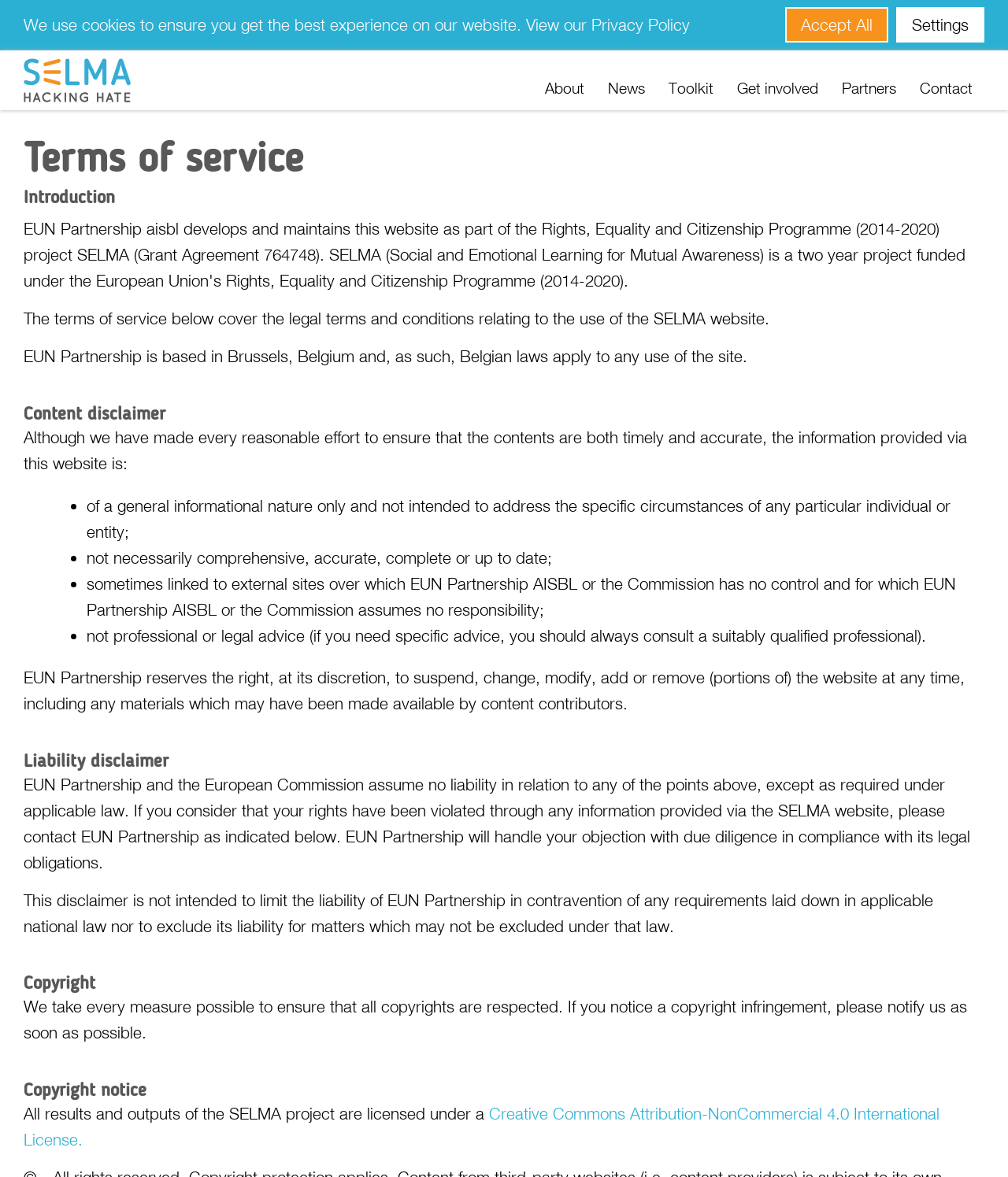Please specify the bounding box coordinates in the format (top-left x, top-left y, bottom-right x, bottom-right y), with values ranging from 0 to 1. Identify the bounding box for the UI component described as follows: Creative Commons Attribution 4.0 International

None